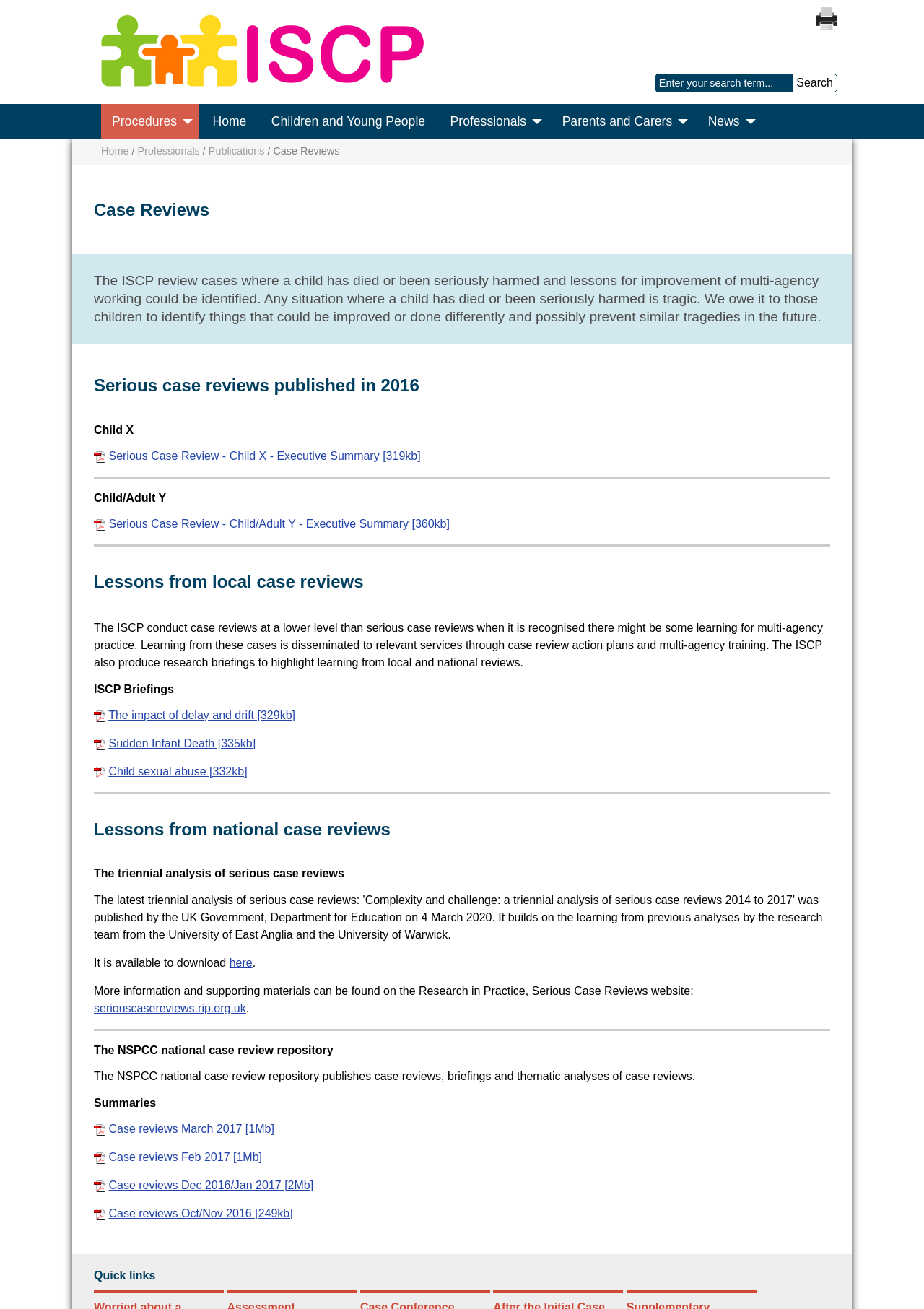Locate the coordinates of the bounding box for the clickable region that fulfills this instruction: "Search for a term".

[0.708, 0.056, 0.906, 0.071]